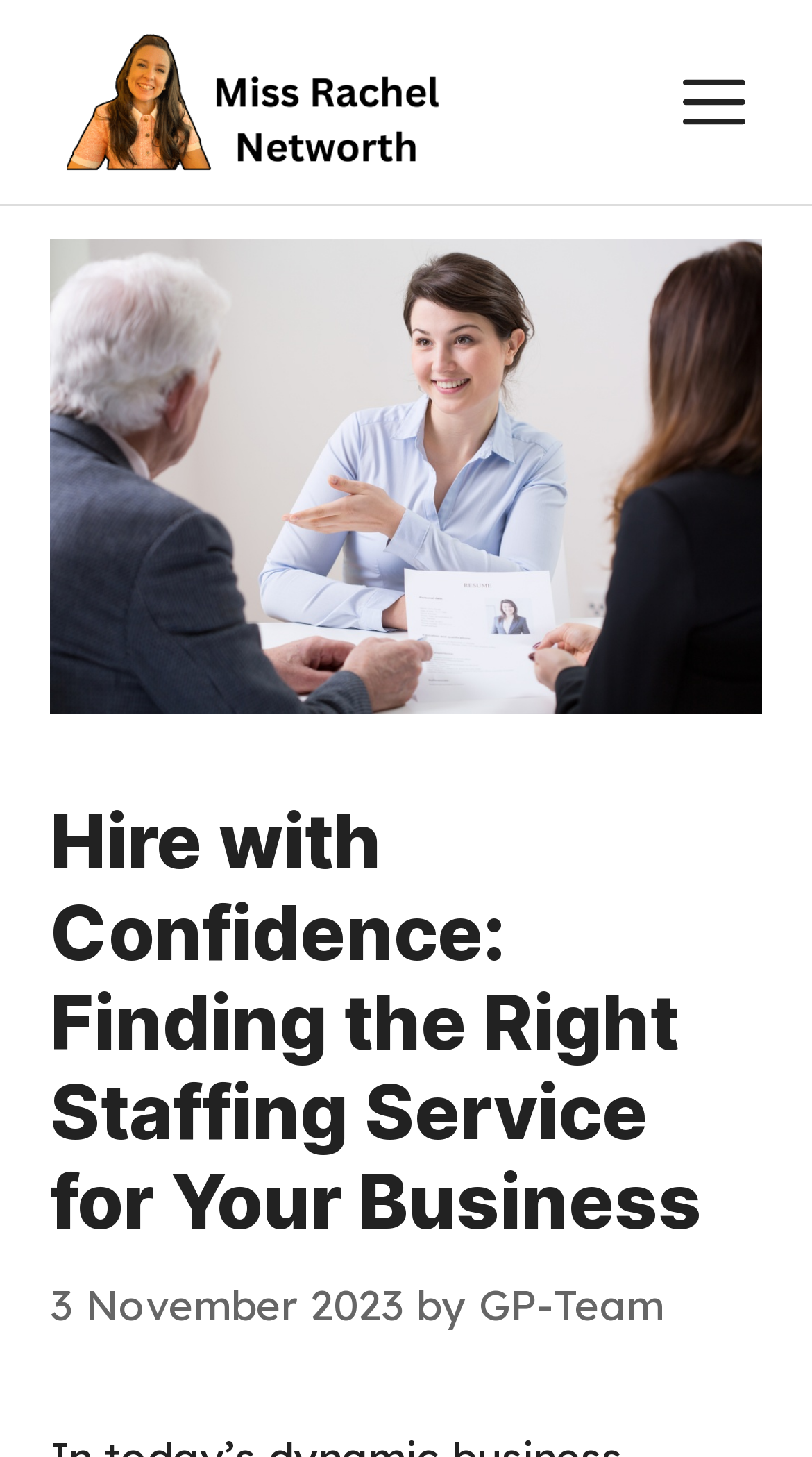What is the main topic of the article?
Based on the image, give a one-word or short phrase answer.

Finding the right staffing service